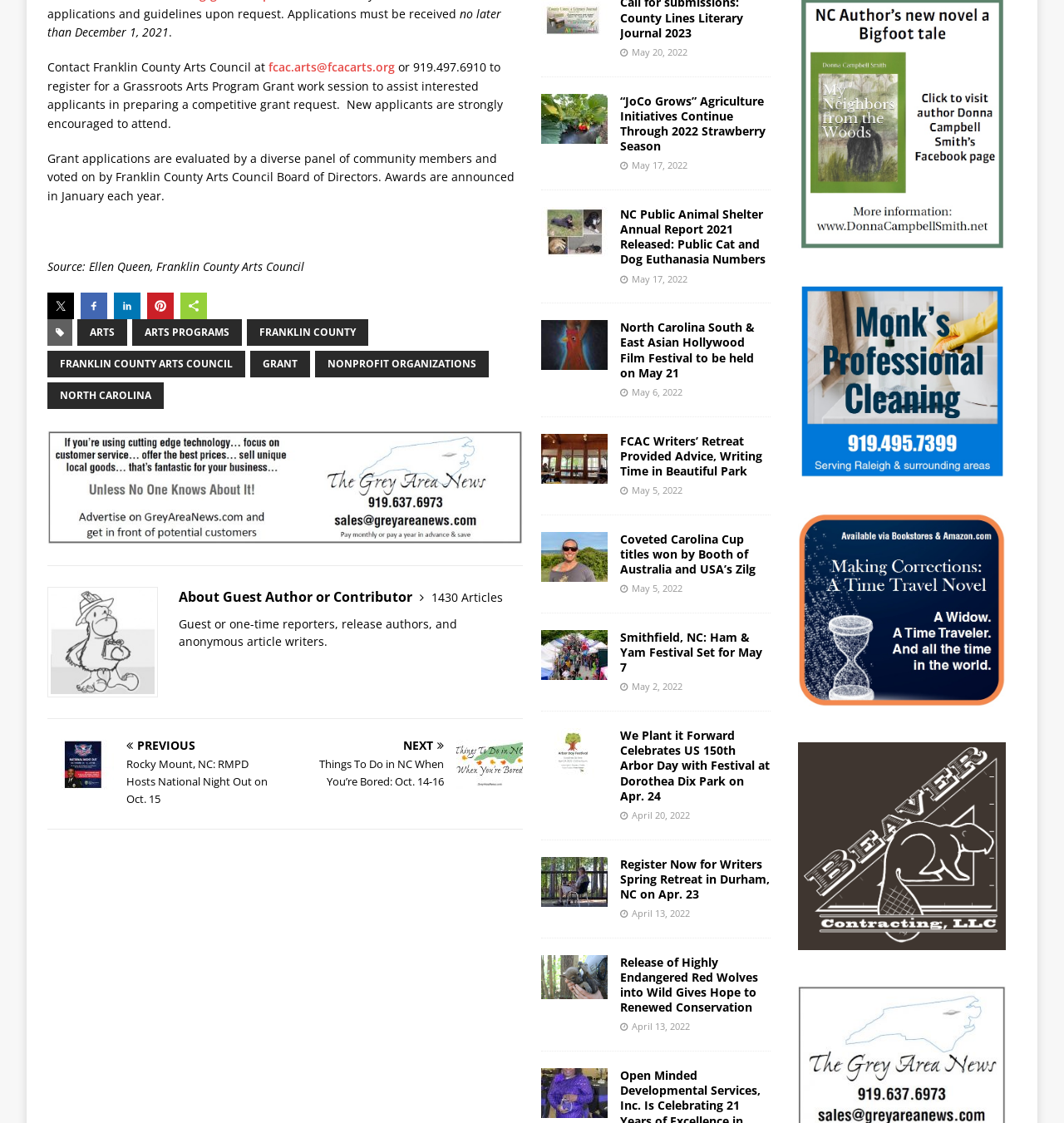What is the deadline to register for a Grassroots Arts Program Grant work session?
Using the image as a reference, deliver a detailed and thorough answer to the question.

The deadline to register for a Grassroots Arts Program Grant work session is mentioned in the text 'no later than December 1, 2021'.